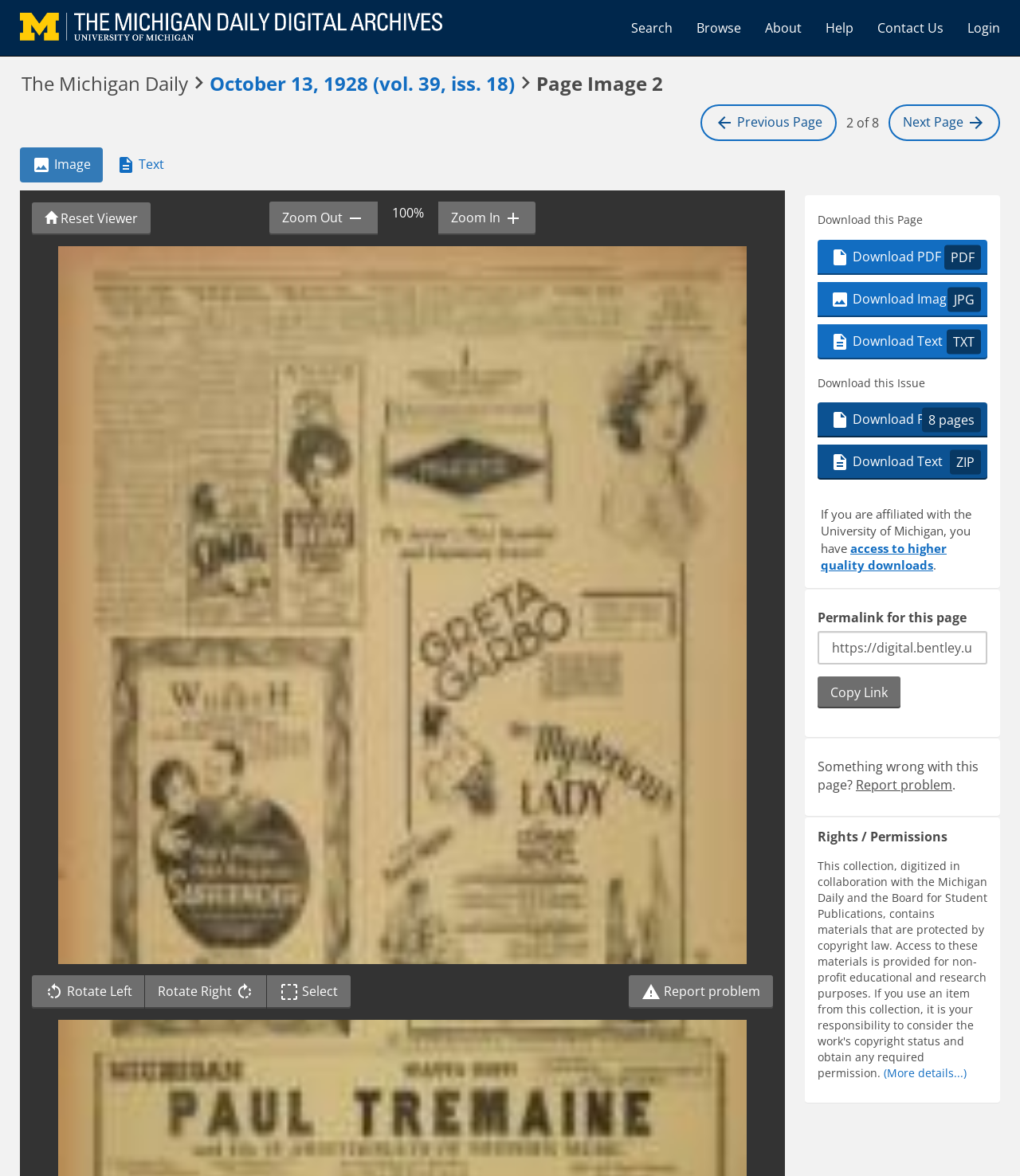What is the current page number?
Please provide a single word or phrase as your answer based on the image.

2